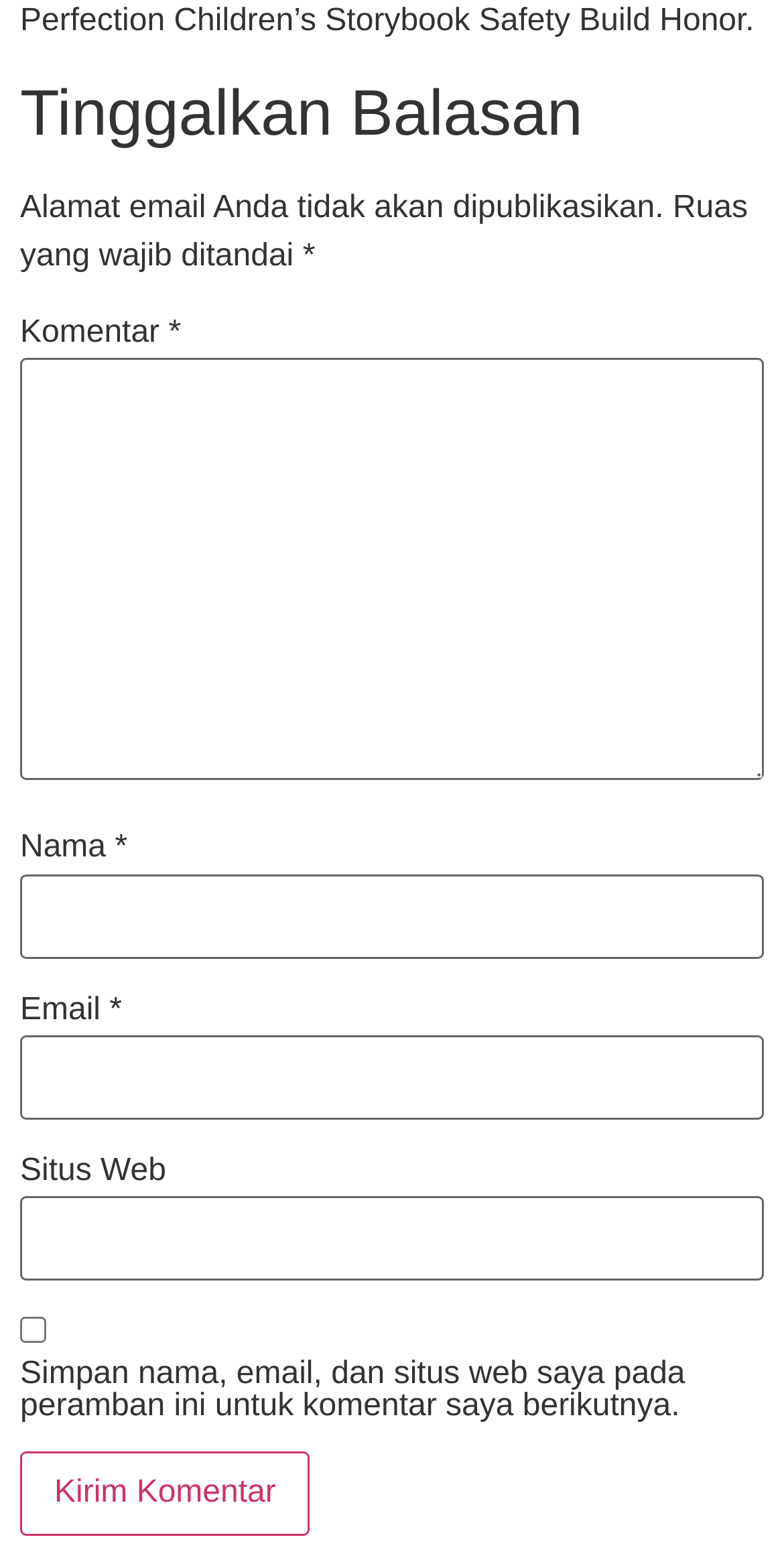What is the label of the button at the bottom?
Based on the image, provide a one-word or brief-phrase response.

Kirim Komentar